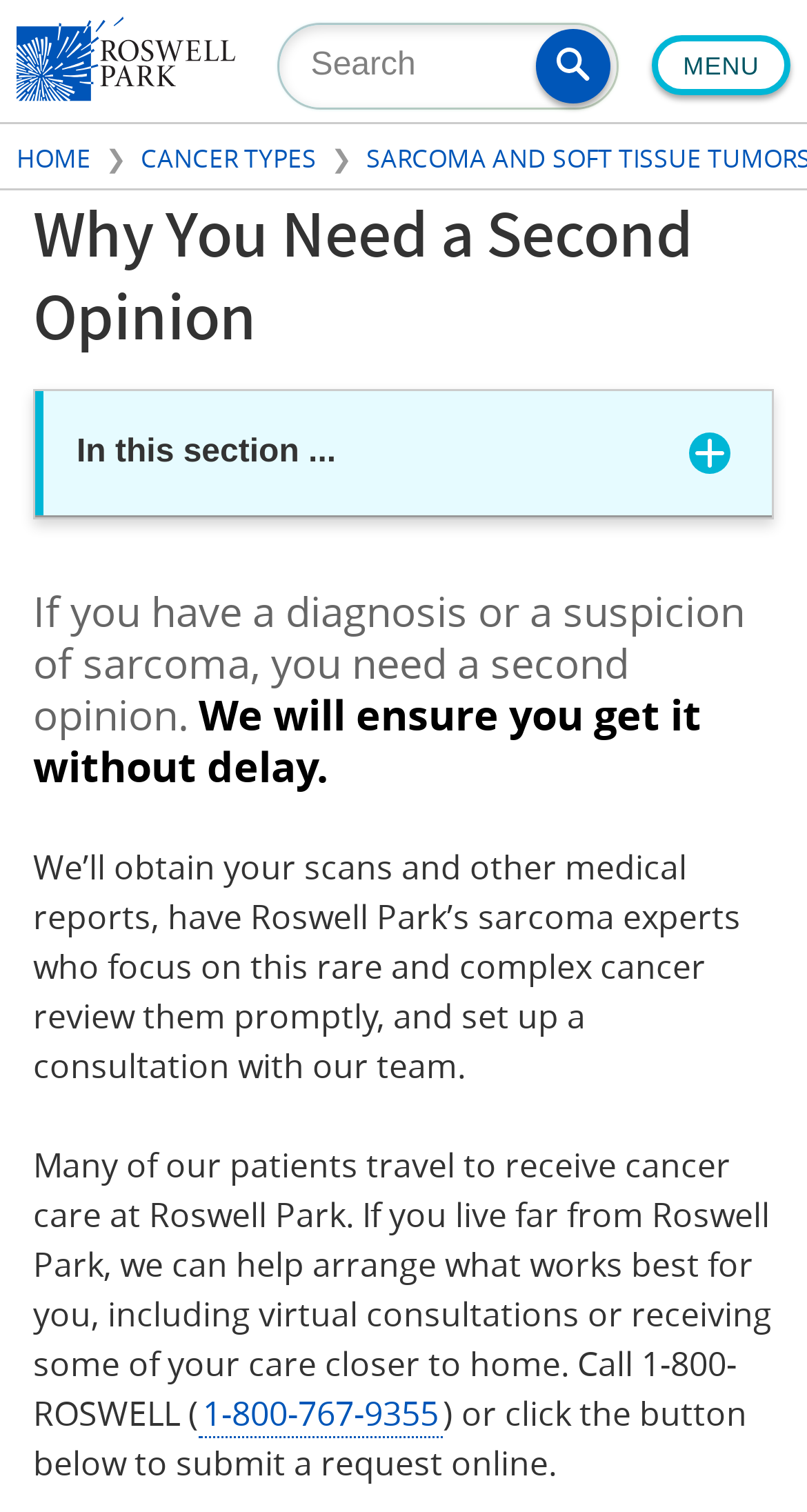Refer to the image and offer a detailed explanation in response to the question: What is the purpose of the webpage?

Based on the webpage content, it appears that the purpose of the webpage is to provide information and services for individuals who have a diagnosis or suspicion of sarcoma and need a second opinion. The webpage explains the importance of getting a second opinion and how Roswell Park Comprehensive Cancer Center can help with this process.